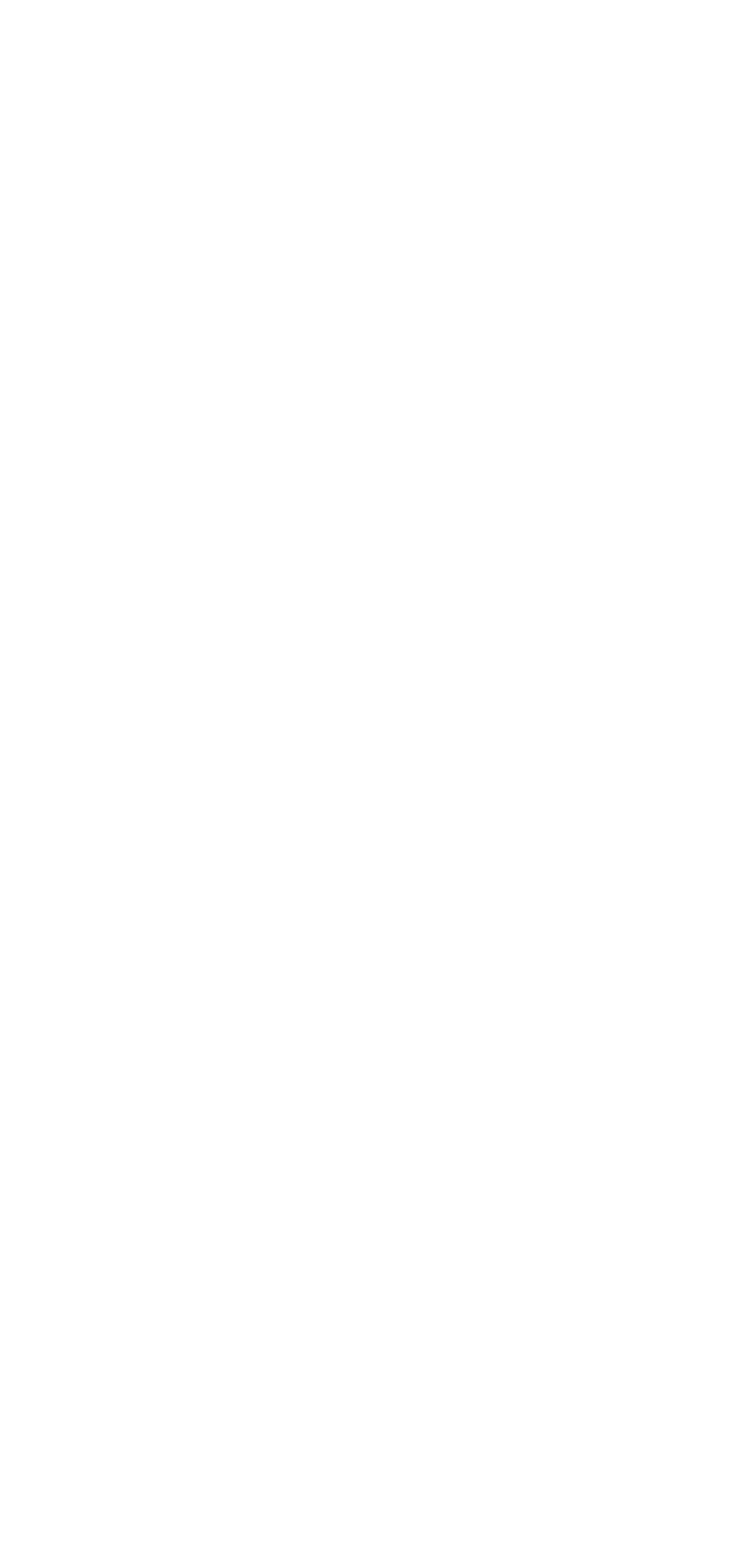What is Matt Riggott's profession?
Look at the image and answer the question with a single word or phrase.

web programmer